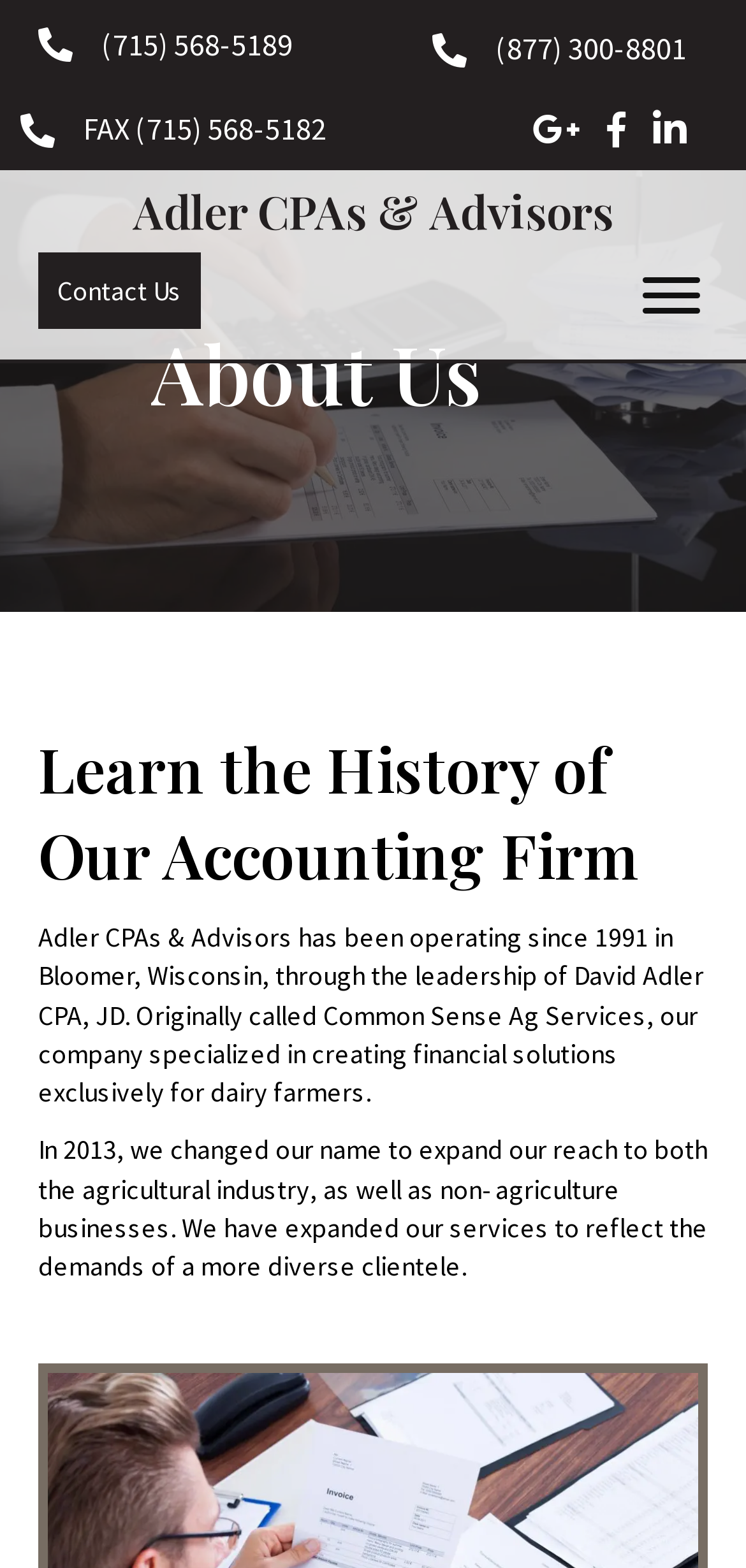Determine the bounding box for the UI element that matches this description: "Adler CPAs & Advisors".

[0.178, 0.114, 0.822, 0.153]